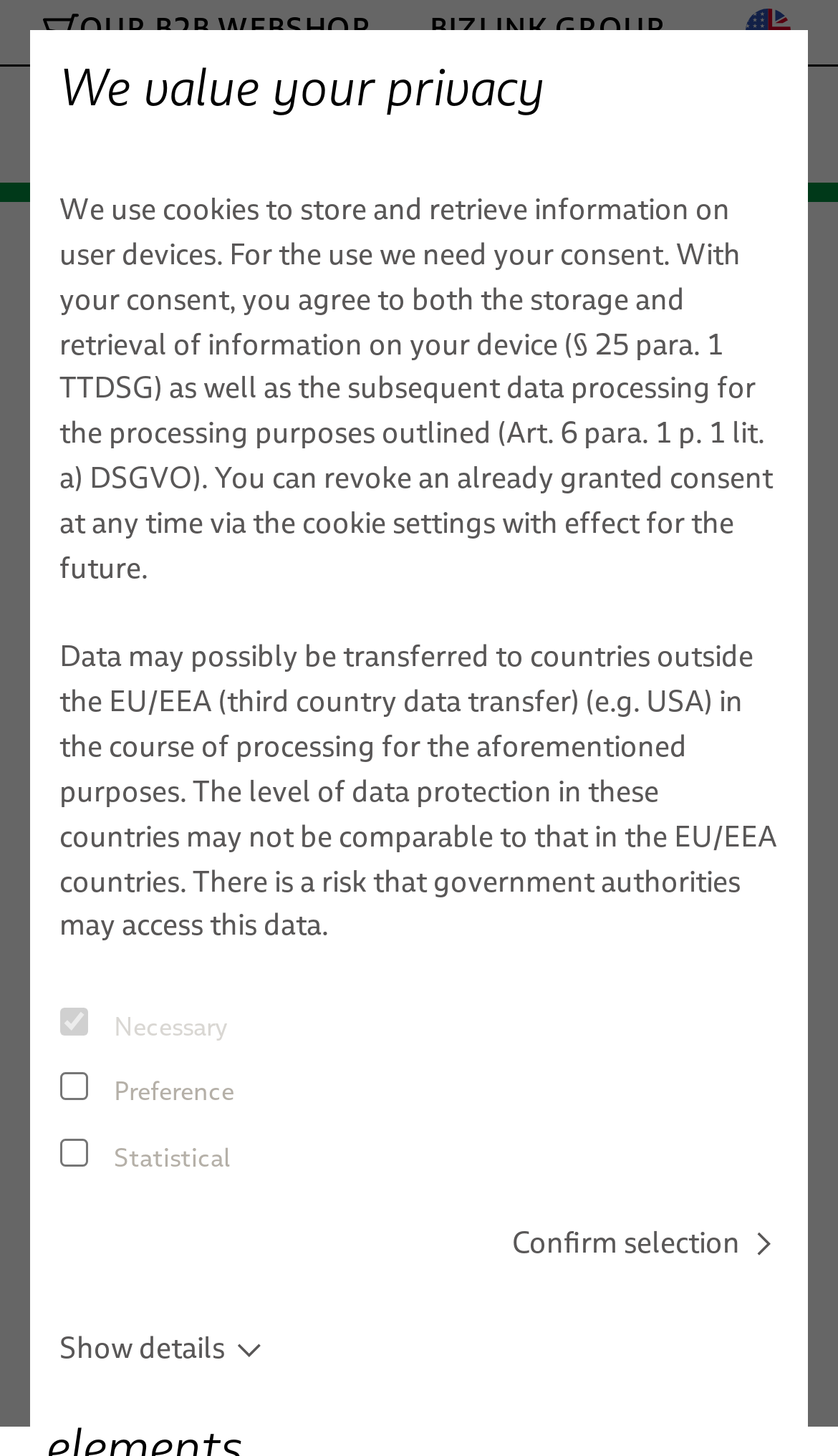Find the bounding box coordinates of the clickable element required to execute the following instruction: "Click the 'MARINE' link". Provide the coordinates as four float numbers between 0 and 1, i.e., [left, top, right, bottom].

[0.056, 0.098, 0.197, 0.128]